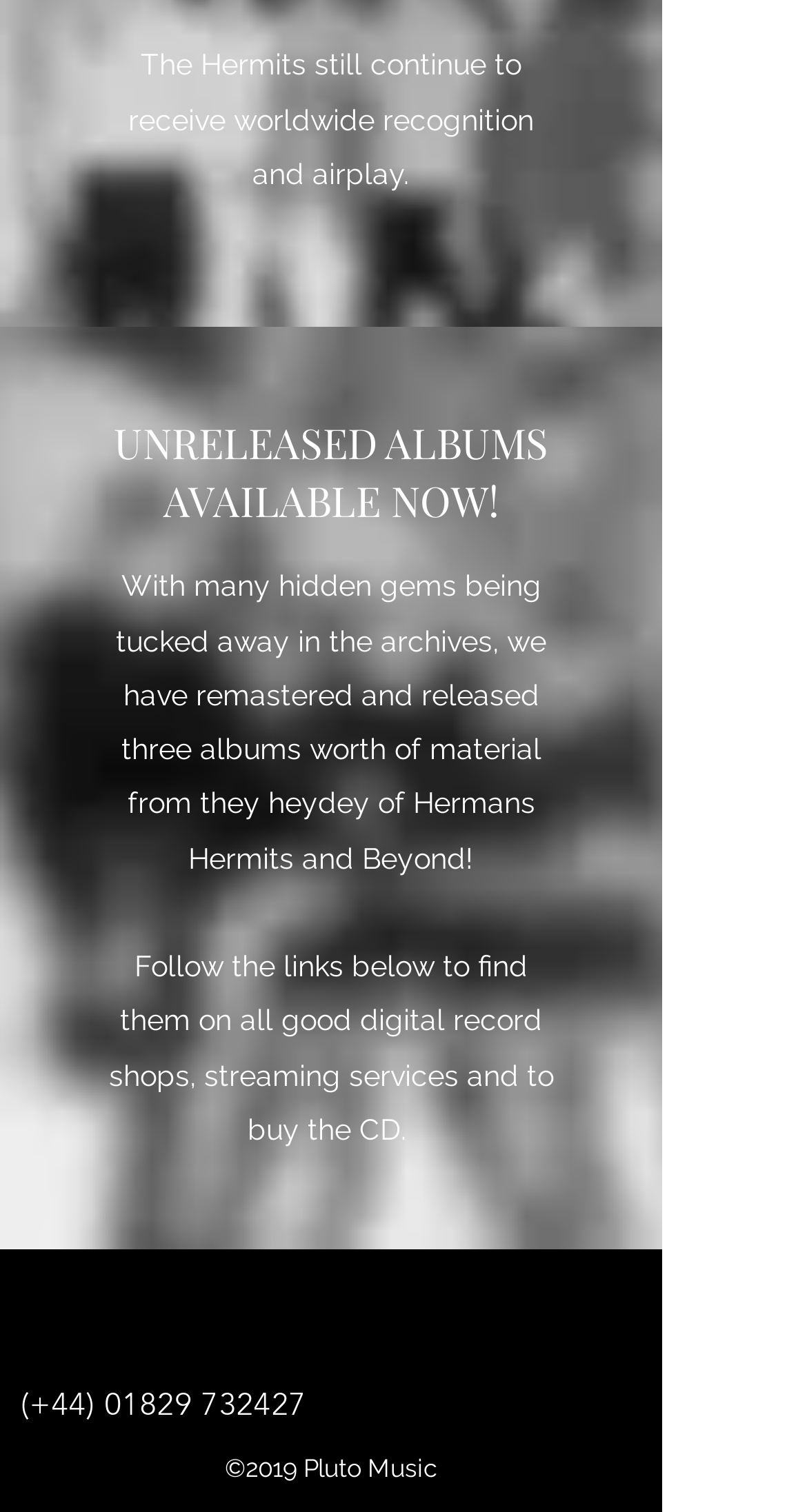What is the phone number listed?
Carefully analyze the image and provide a thorough answer to the question.

The phone number is listed below the '(+44)' text, which is likely a UK phone number.